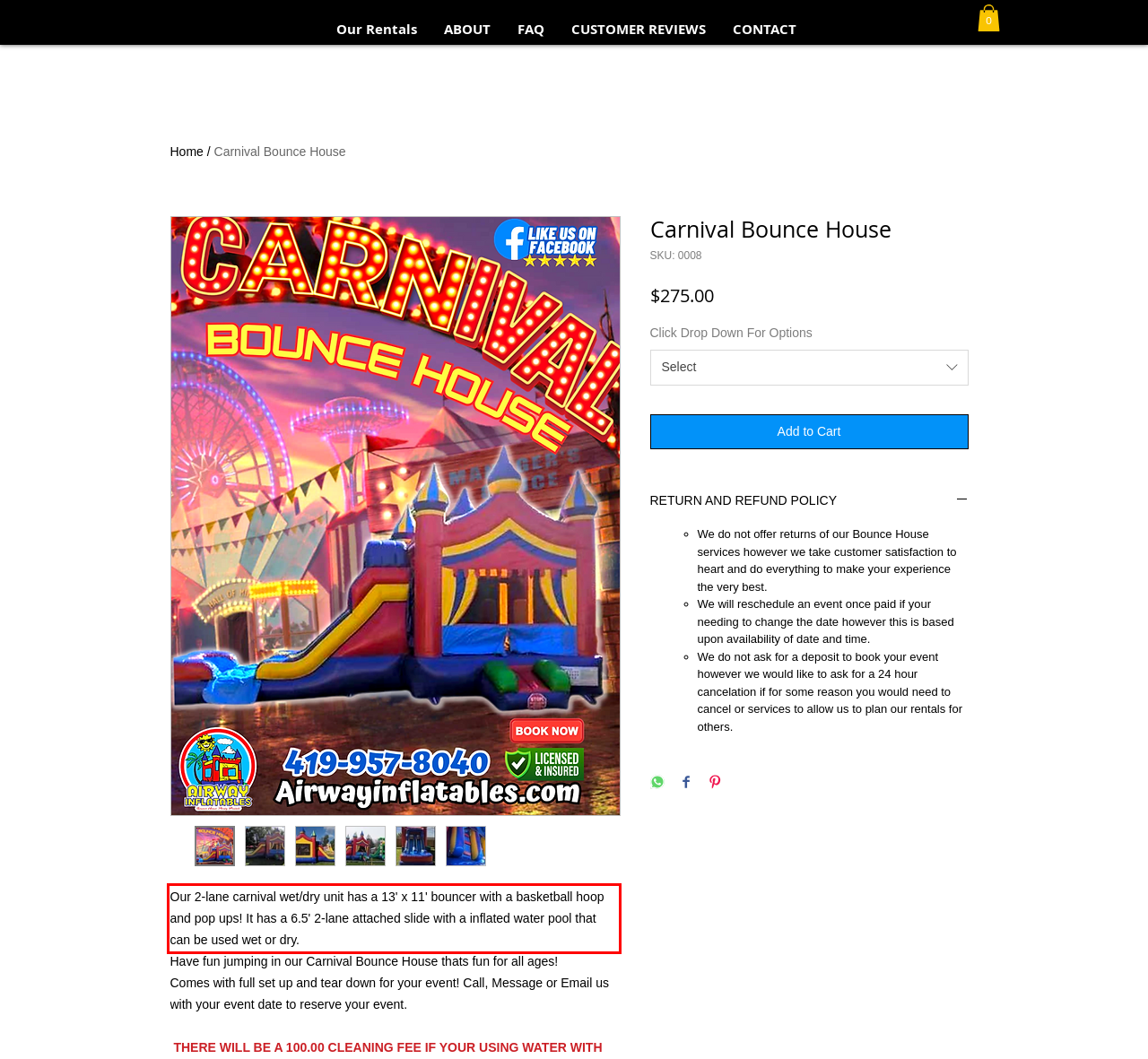Observe the screenshot of the webpage that includes a red rectangle bounding box. Conduct OCR on the content inside this red bounding box and generate the text.

Our 2-lane carnival wet/dry unit has a 13' x 11' bouncer with a basketball hoop and pop ups! It has a 6.5' 2-lane attached slide with a inflated water pool that can be used wet or dry.